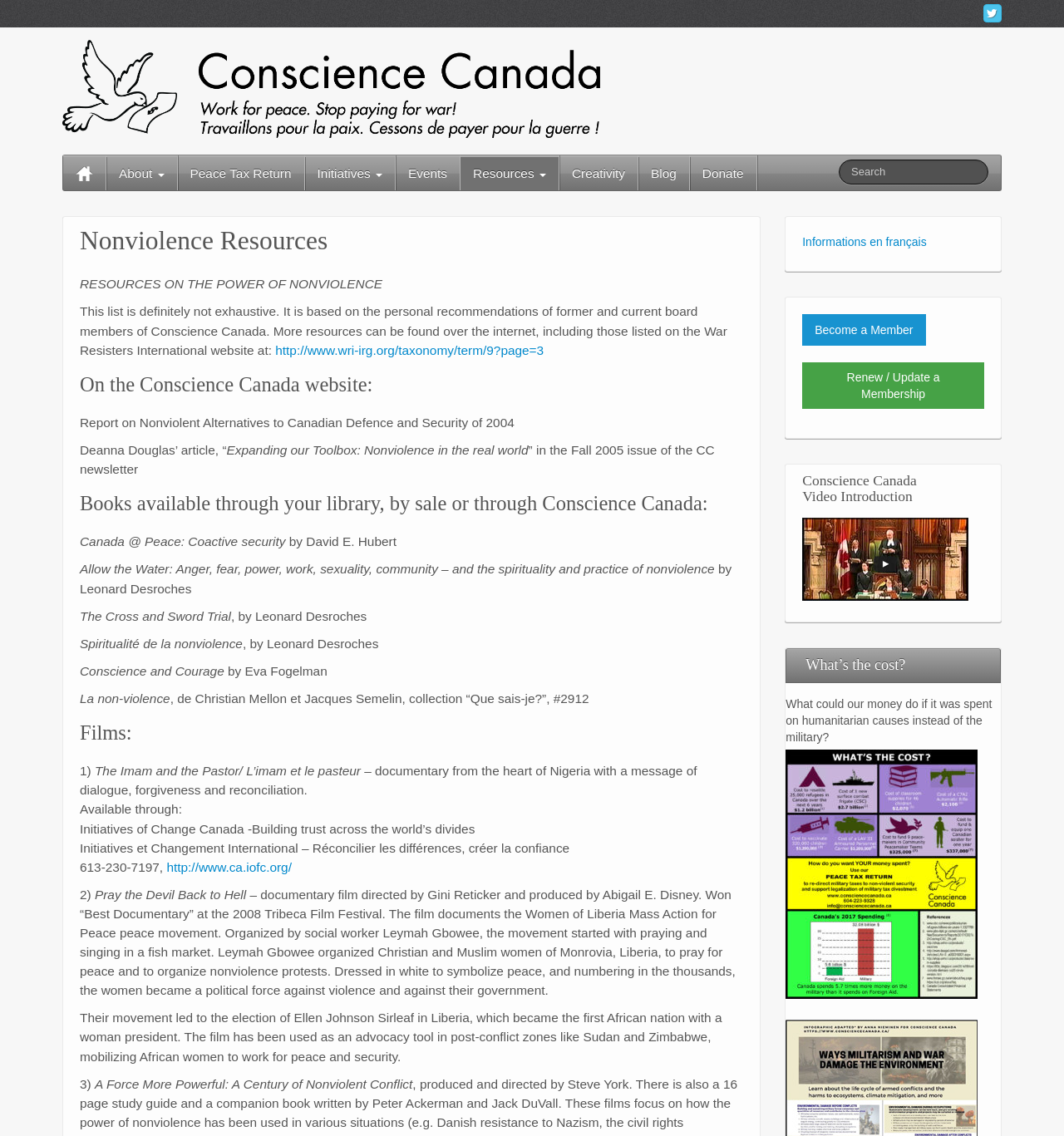How many links are there on the webpage? Using the information from the screenshot, answer with a single word or phrase.

15